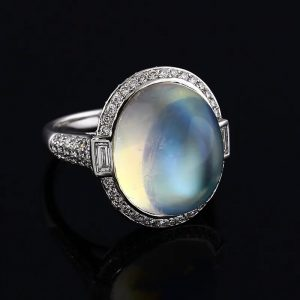Give a concise answer using only one word or phrase for this question:
What type of diamonds flank the moonstone?

Baguette diamonds